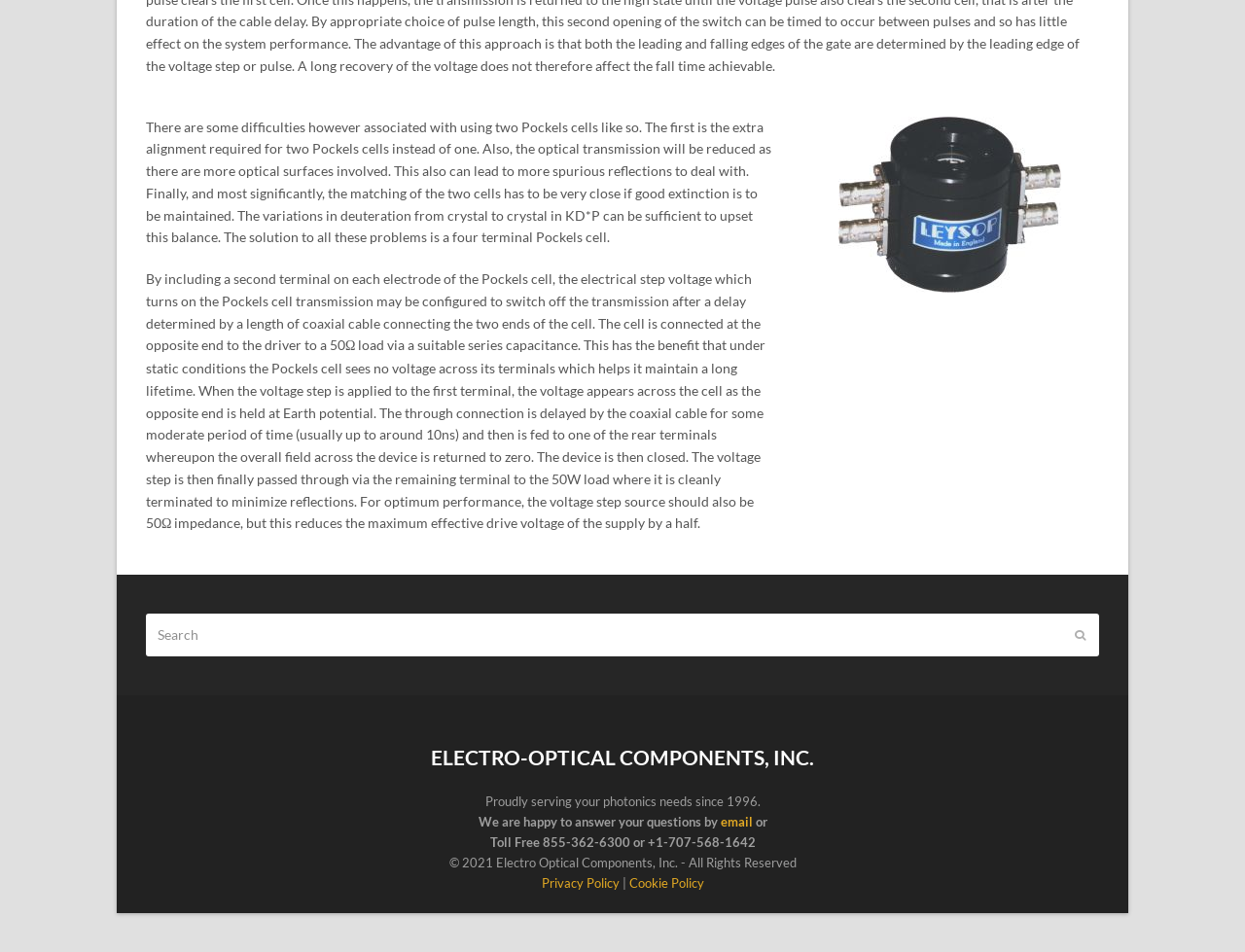What is the year of copyright?
From the image, provide a succinct answer in one word or a short phrase.

2021